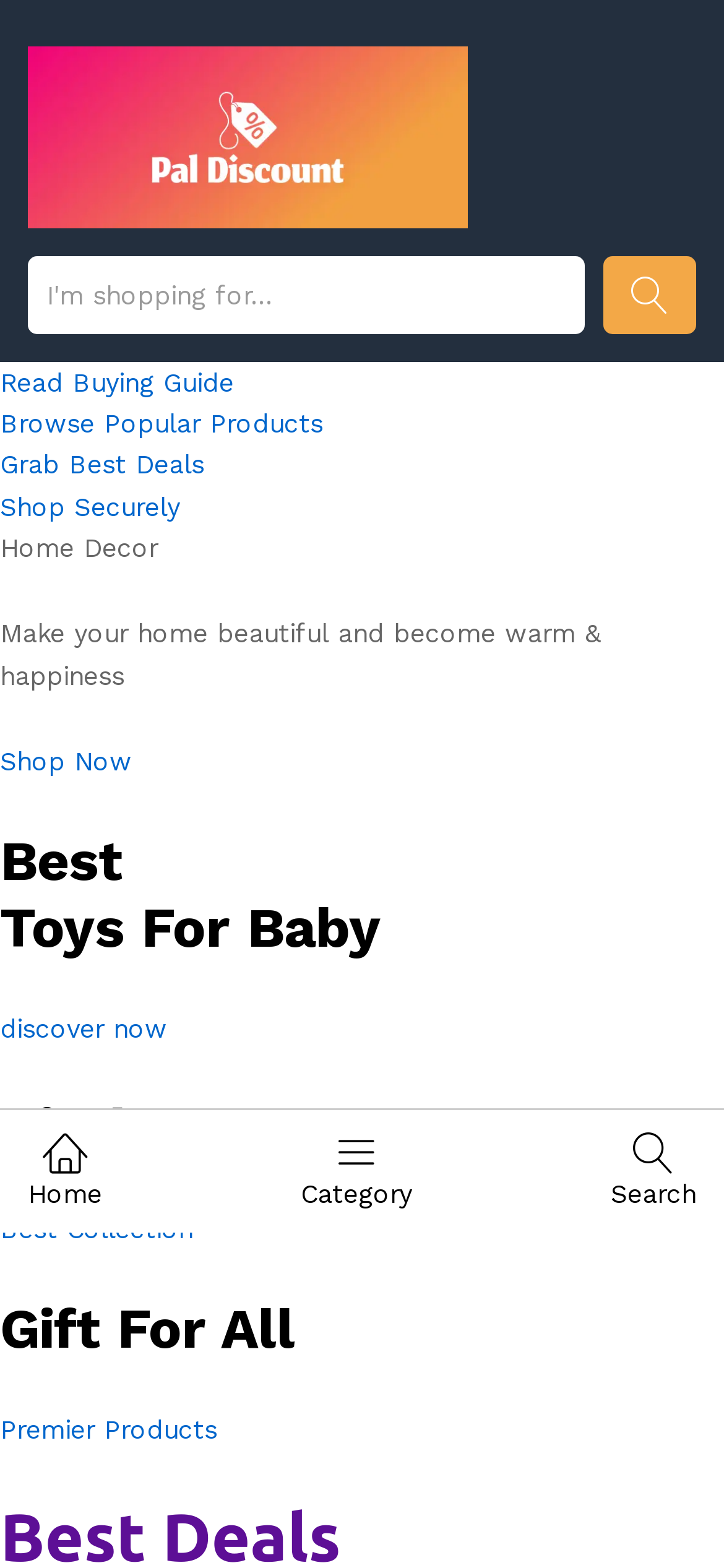Use one word or a short phrase to answer the question provided: 
How many links are there in the top navigation bar?

3